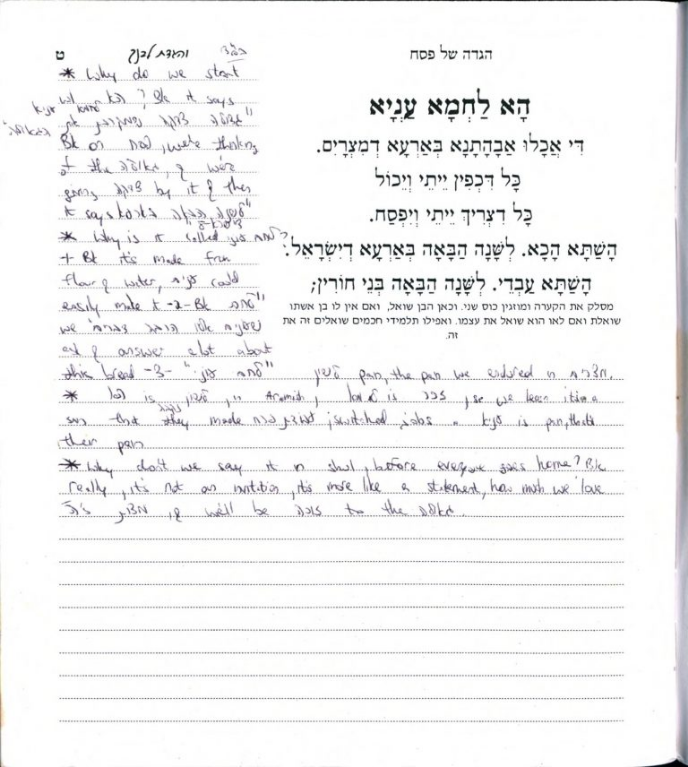What is the likely purpose of the asterisks?
Answer the question using a single word or phrase, according to the image.

To highlight answers